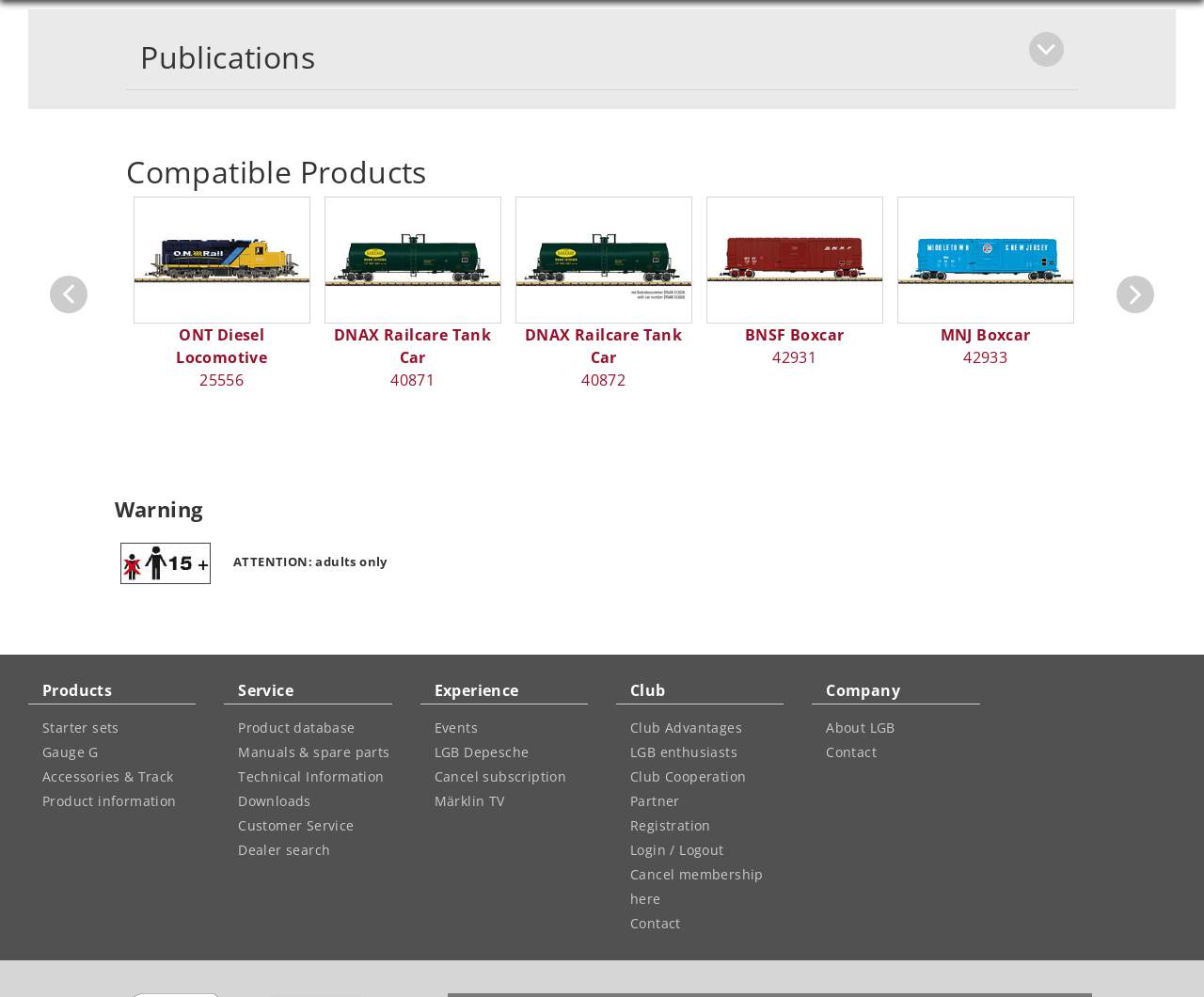Please determine the bounding box coordinates of the element's region to click in order to carry out the following instruction: "Go to the 'Product information' page". The coordinates should be four float numbers between 0 and 1, i.e., [left, top, right, bottom].

[0.023, 0.791, 0.163, 0.816]